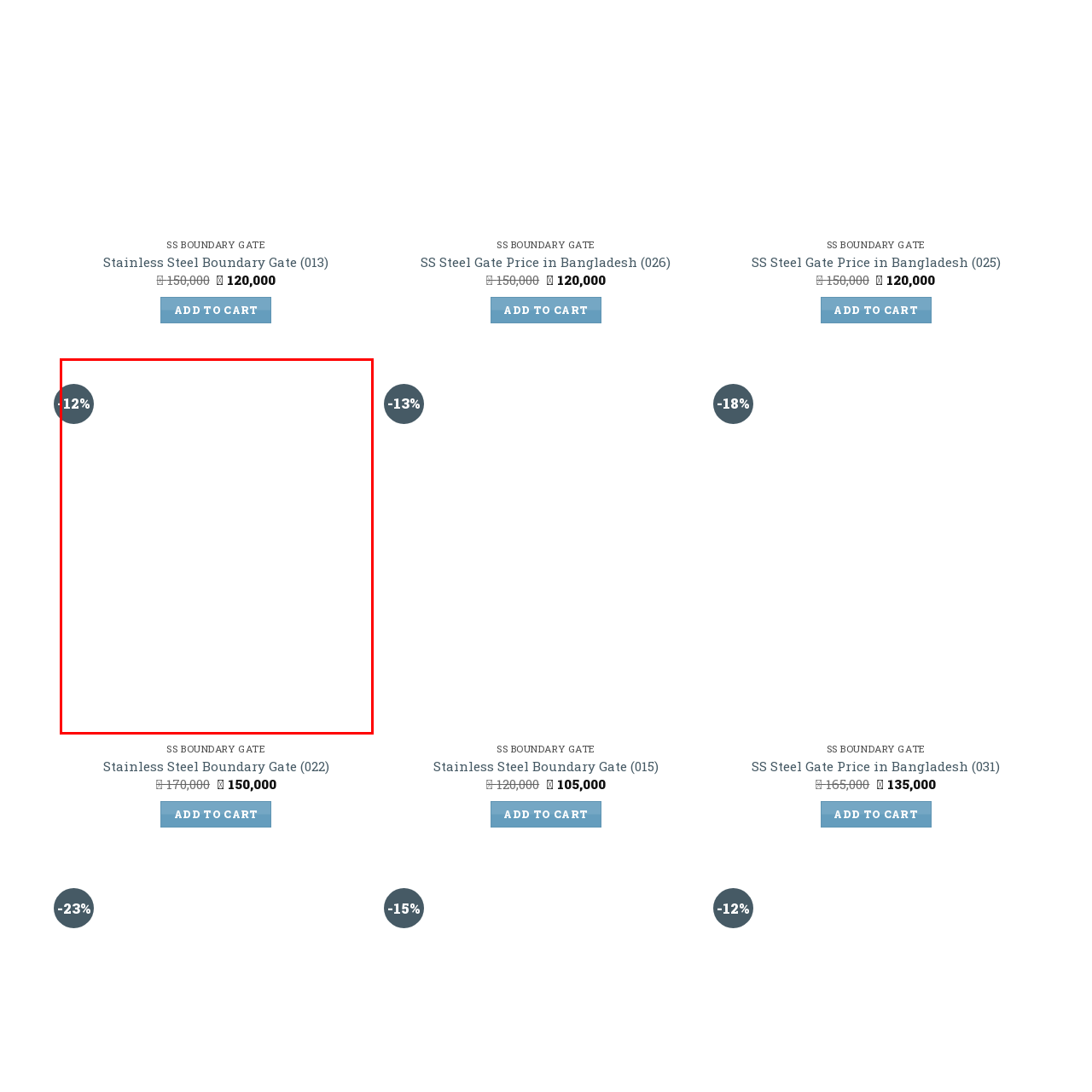What is the shape of the discount tag?
Inspect the image inside the red bounding box and provide a detailed answer drawing from the visual content.

The promotional badge is described as an eye-catching circular tag, which suggests that it has a circular shape.